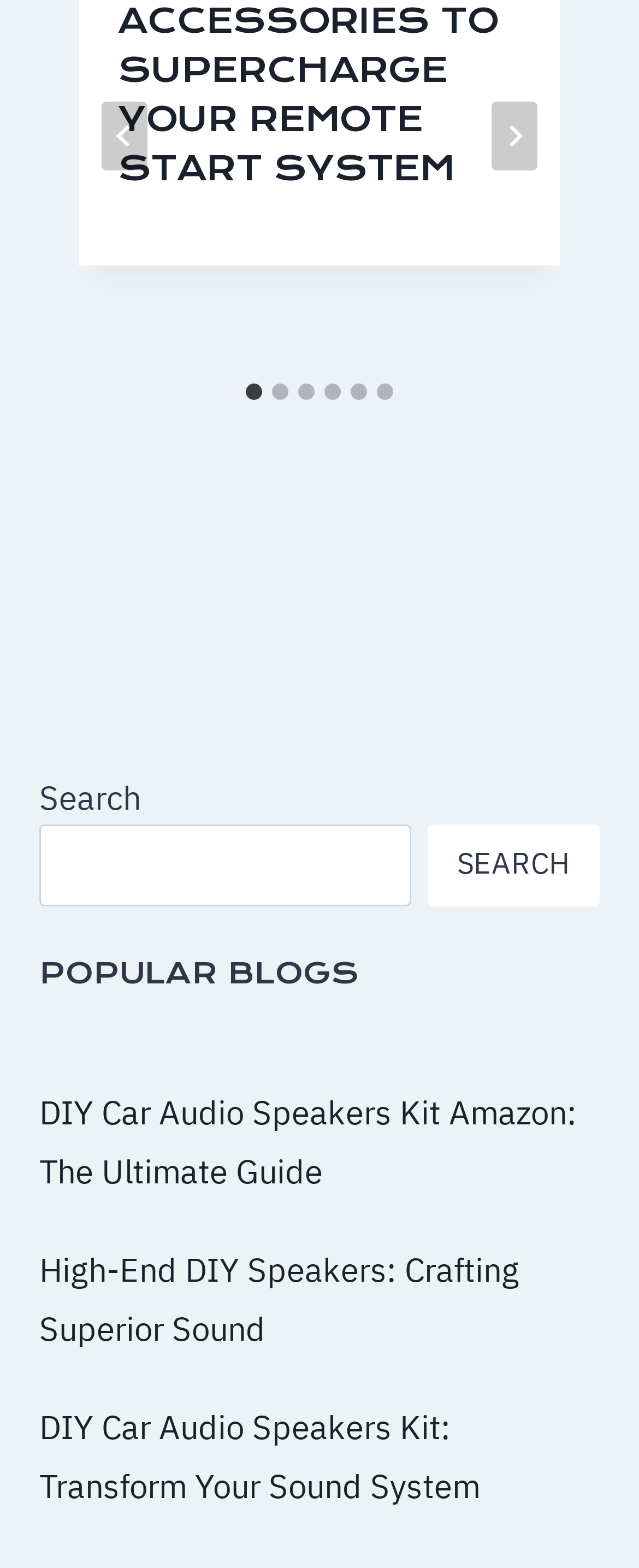Reply to the question with a brief word or phrase: How many slides are available?

6